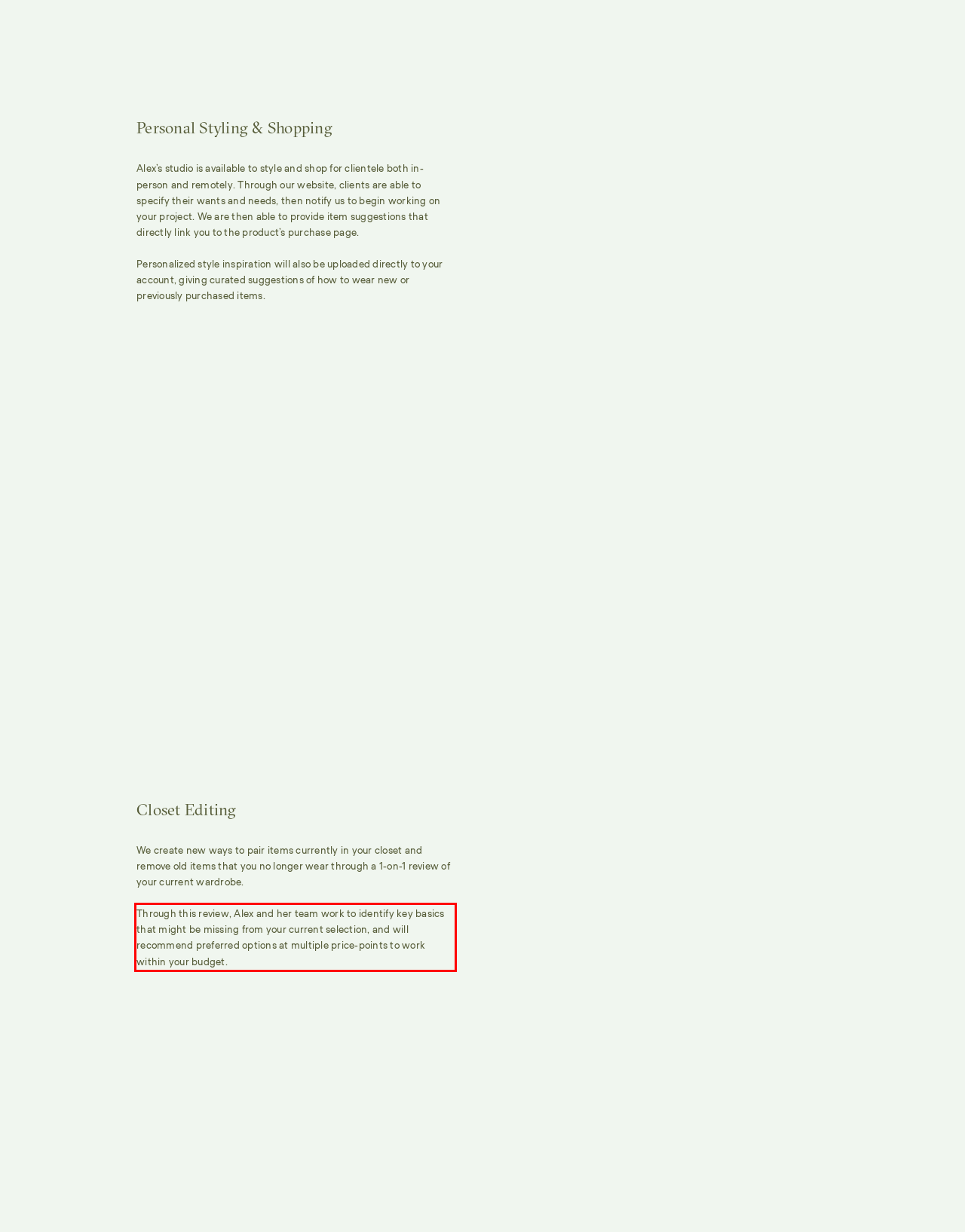Examine the webpage screenshot, find the red bounding box, and extract the text content within this marked area.

Through this review, Alex and her team work to identify key basics that might be missing from your current selection, and will recommend preferred options at multiple price-points to work within your budget.